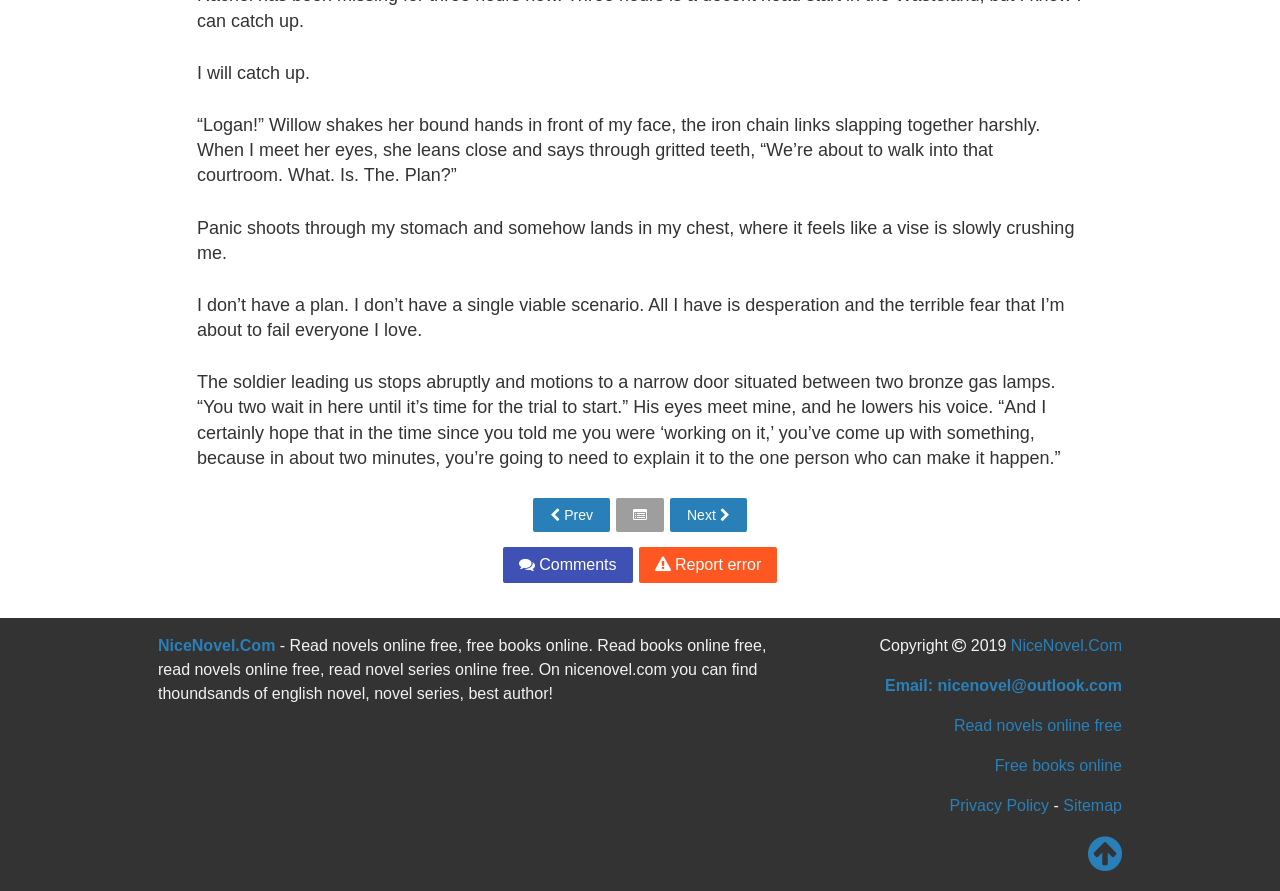What is the copyright year of the website?
Analyze the image and provide a thorough answer to the question.

The static text 'Copyright 2019' at the bottom of the page indicates that the website's copyright year is 2019.